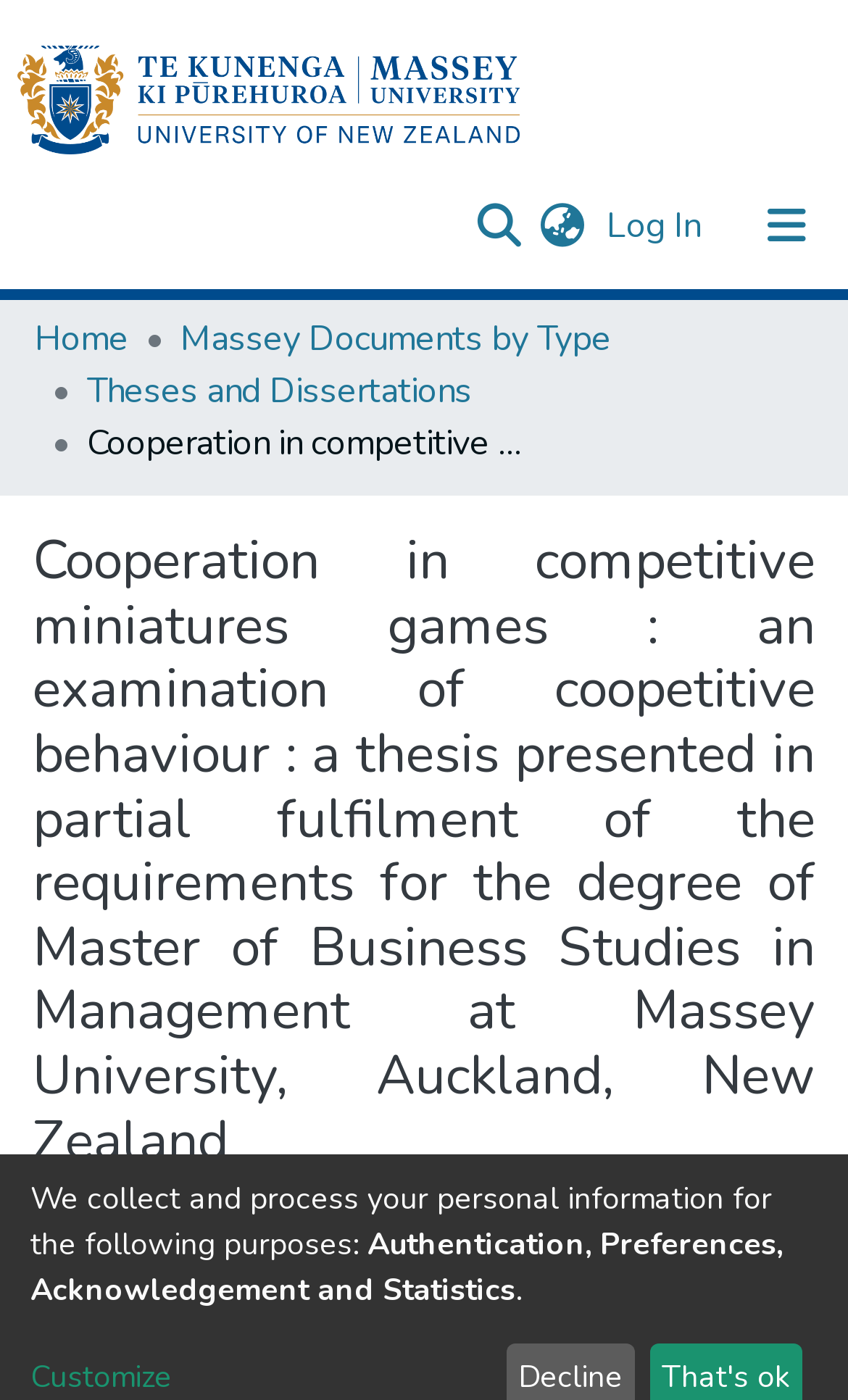Please determine the bounding box coordinates for the element that should be clicked to follow these instructions: "Search for something".

[0.544, 0.13, 0.621, 0.189]